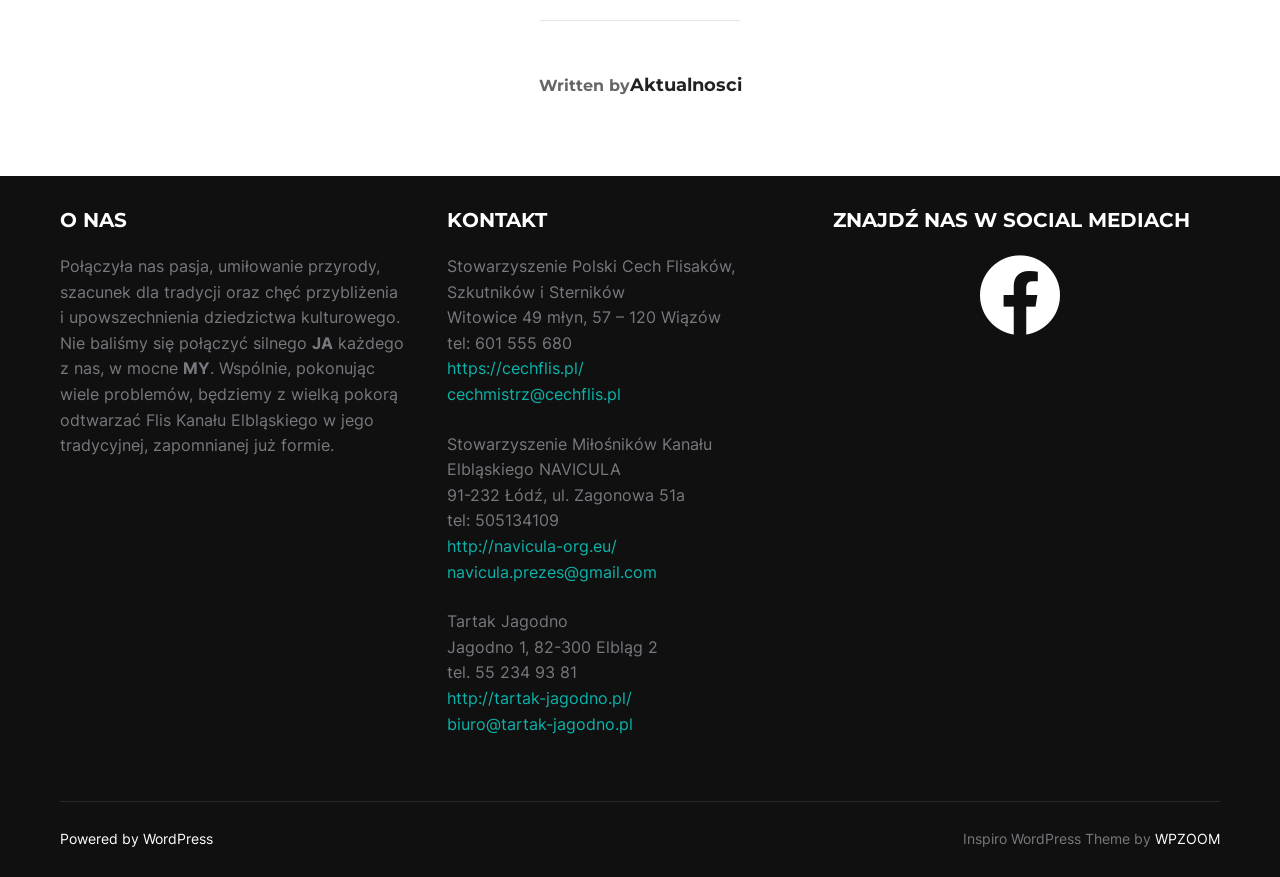Give a concise answer of one word or phrase to the question: 
What is the name of the website builder?

WordPress